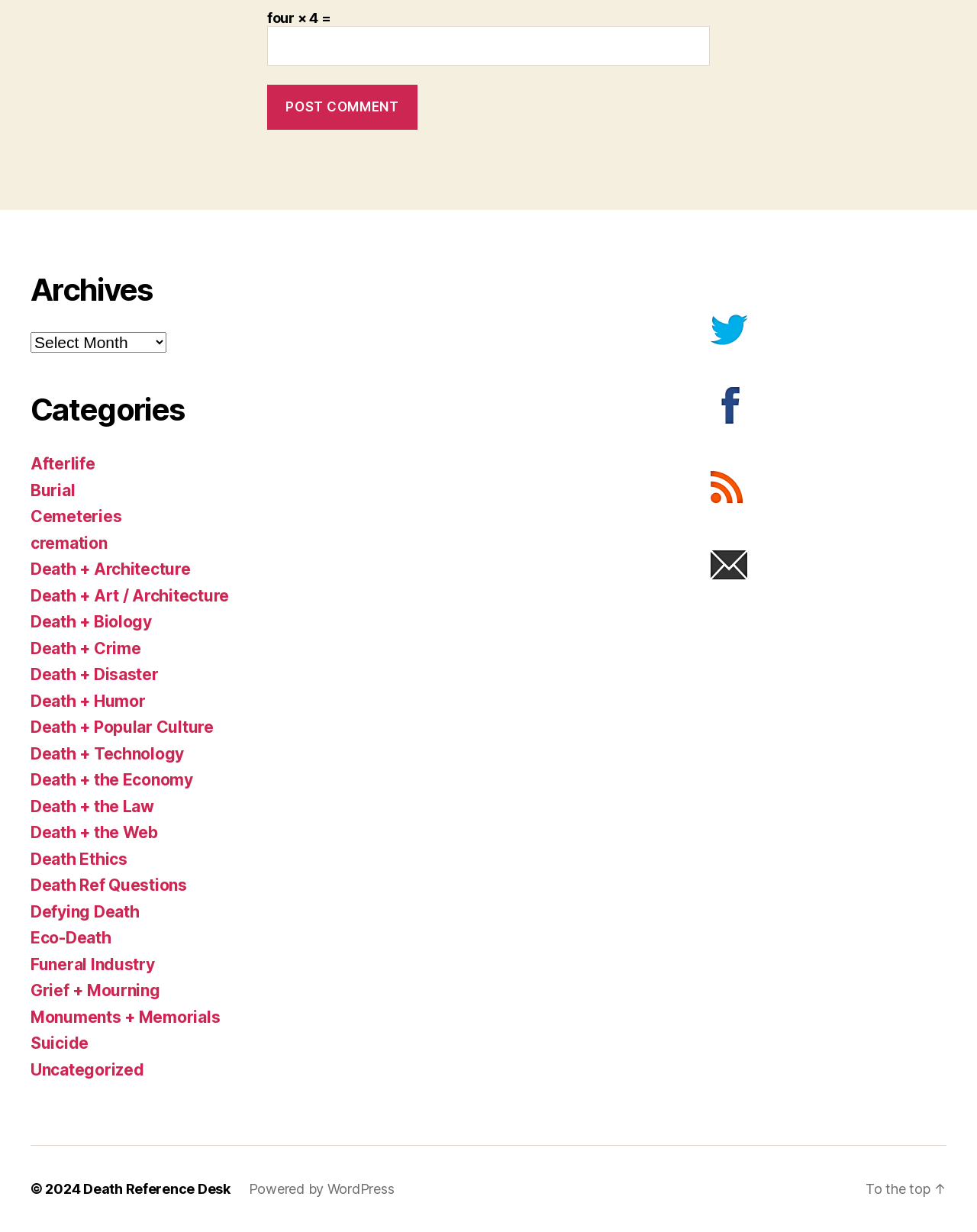Please provide a comprehensive response to the question below by analyzing the image: 
What is the copyright year?

The copyright year is located at the bottom of the webpage and is indicated by the static text '© 2024'.